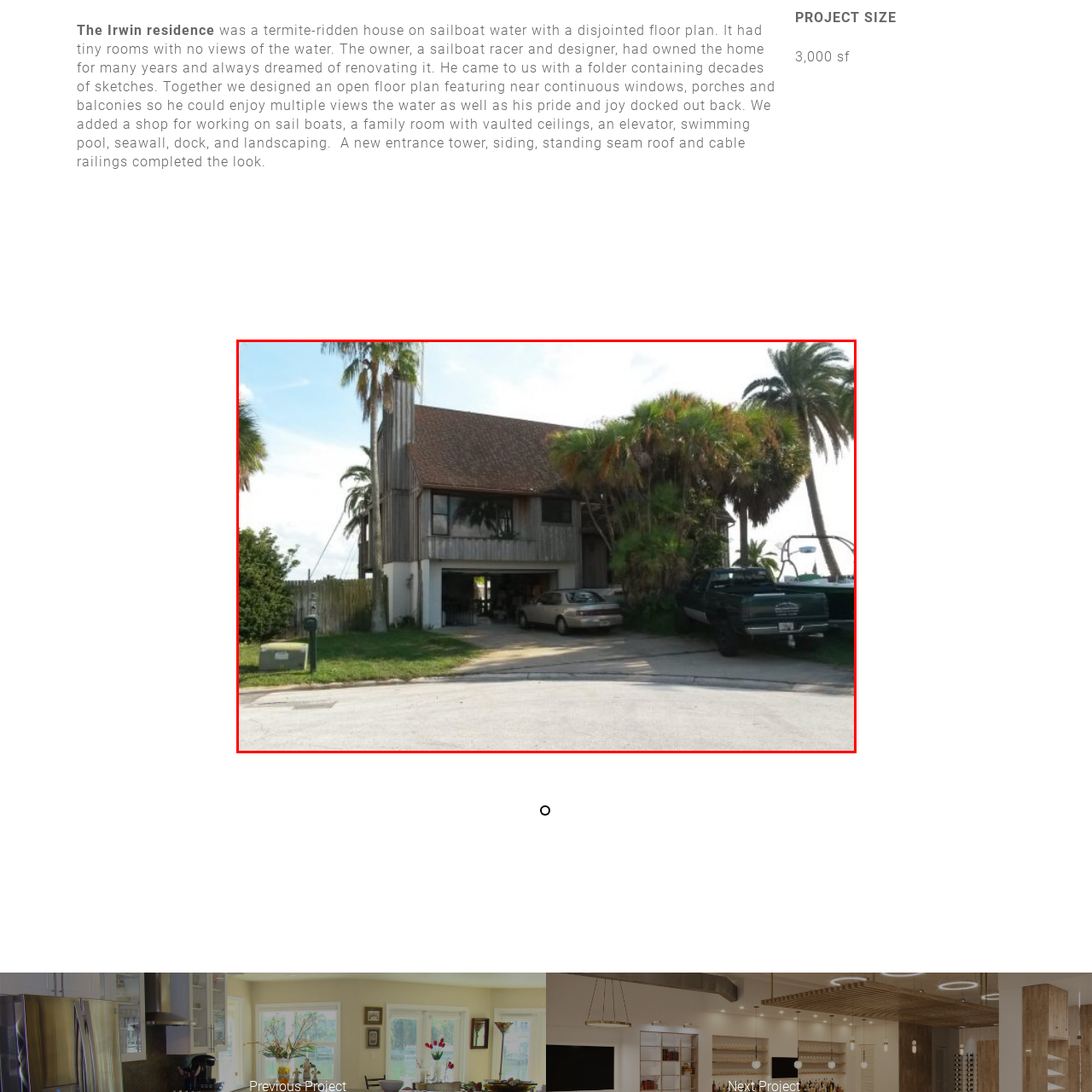Describe in detail what you see in the image highlighted by the red border.

The image showcases the Irwin residence, a unique, termite-ridden house located on sailboat water. This two-story structure features a distinctive wooden exterior complemented by a steeply pitched roof. In the foreground, two vehicles—a gray sedan and a dark green pickup truck—are parked in the driveway, hinting at the home's active use. Lush palm trees frame the property, contributing to the tropical ambiance, while a green mailbox is visible beside the driveway. The overall design reflects a disjointed floor plan with small rooms that offer limited views of the surrounding water, embodying the owner's longtime aspiration for renovation. This transformation involved a collaboration that envisioned an open layout with ample windows, porches, and a family room, enhancing the connection to the water and the owner's passion for sailing.